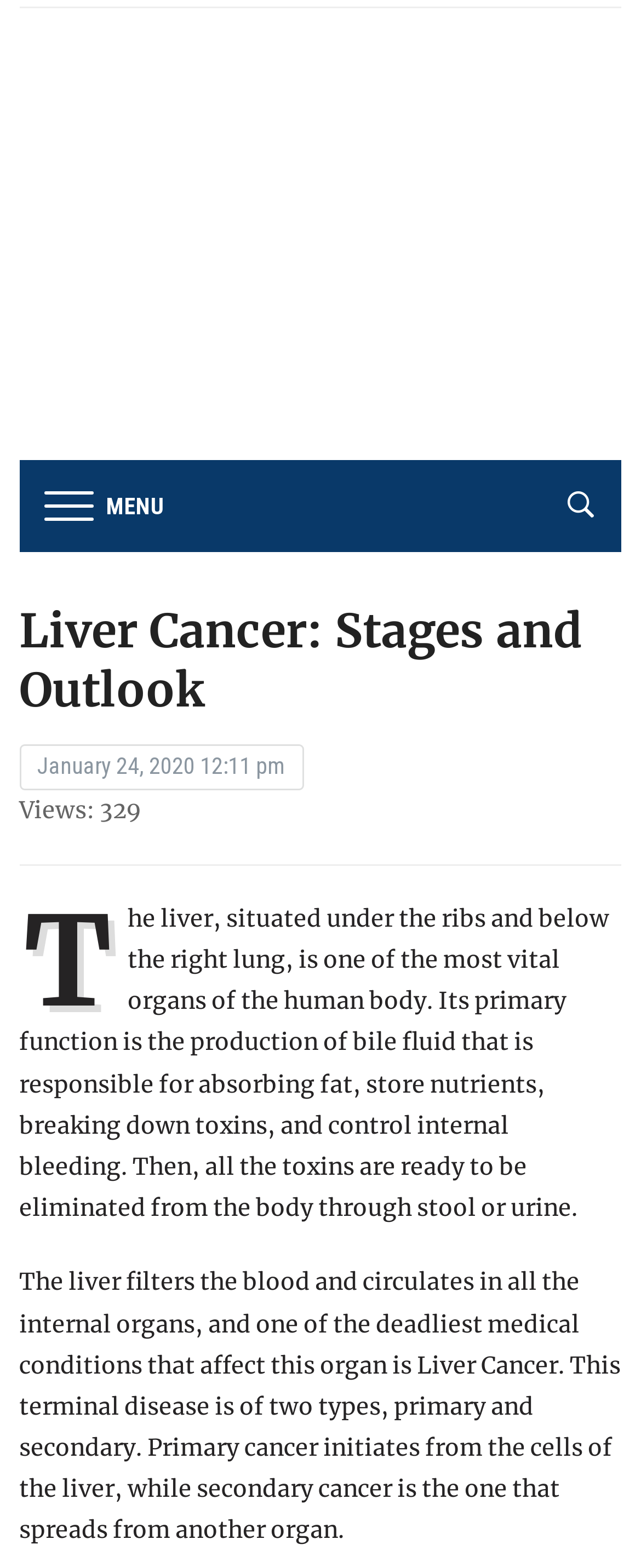How many views does the webpage have?
Please provide a single word or phrase in response based on the screenshot.

329